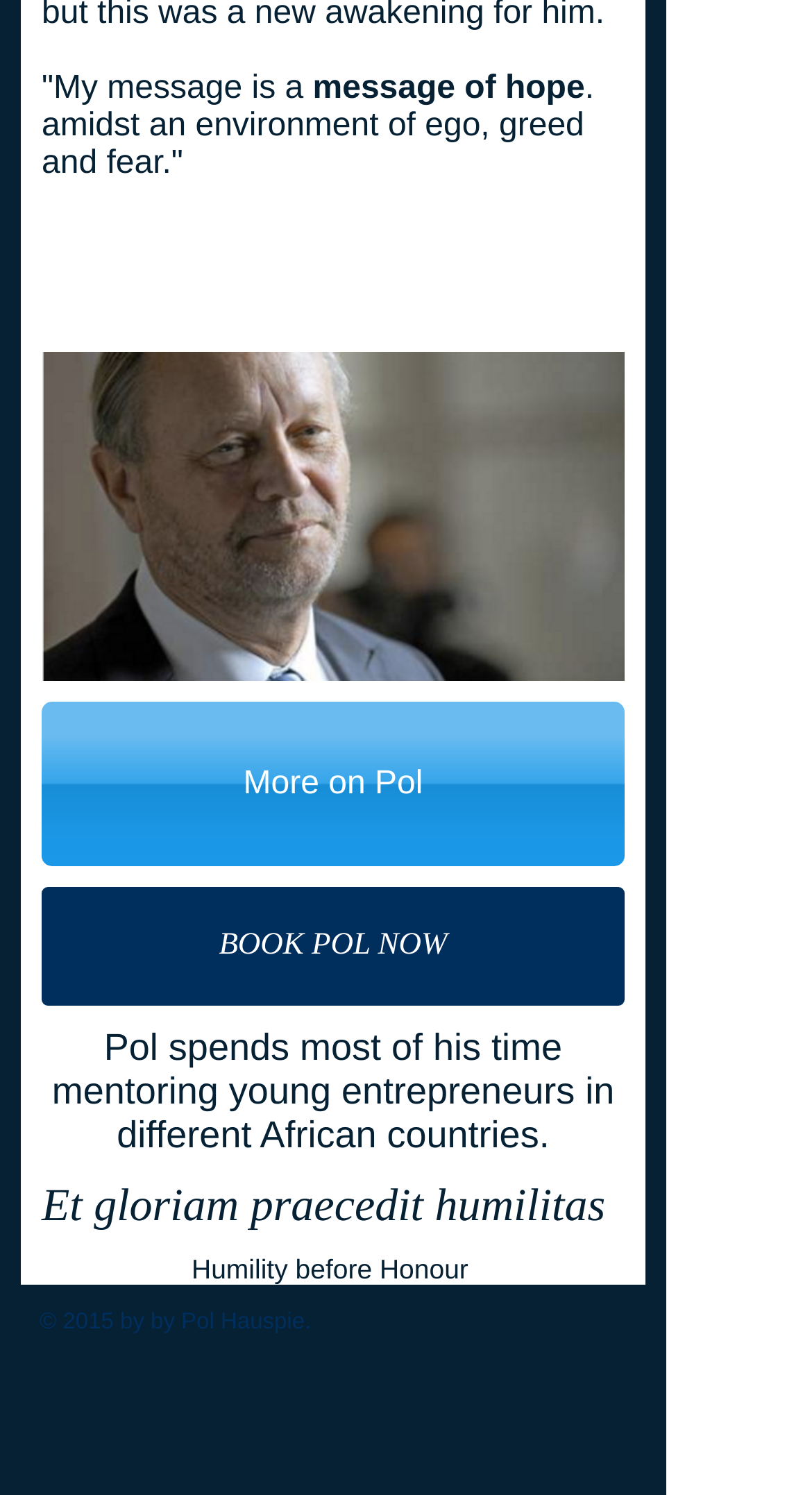Given the element description: "More on Pol", predict the bounding box coordinates of this UI element. The coordinates must be four float numbers between 0 and 1, given as [left, top, right, bottom].

[0.051, 0.469, 0.769, 0.579]